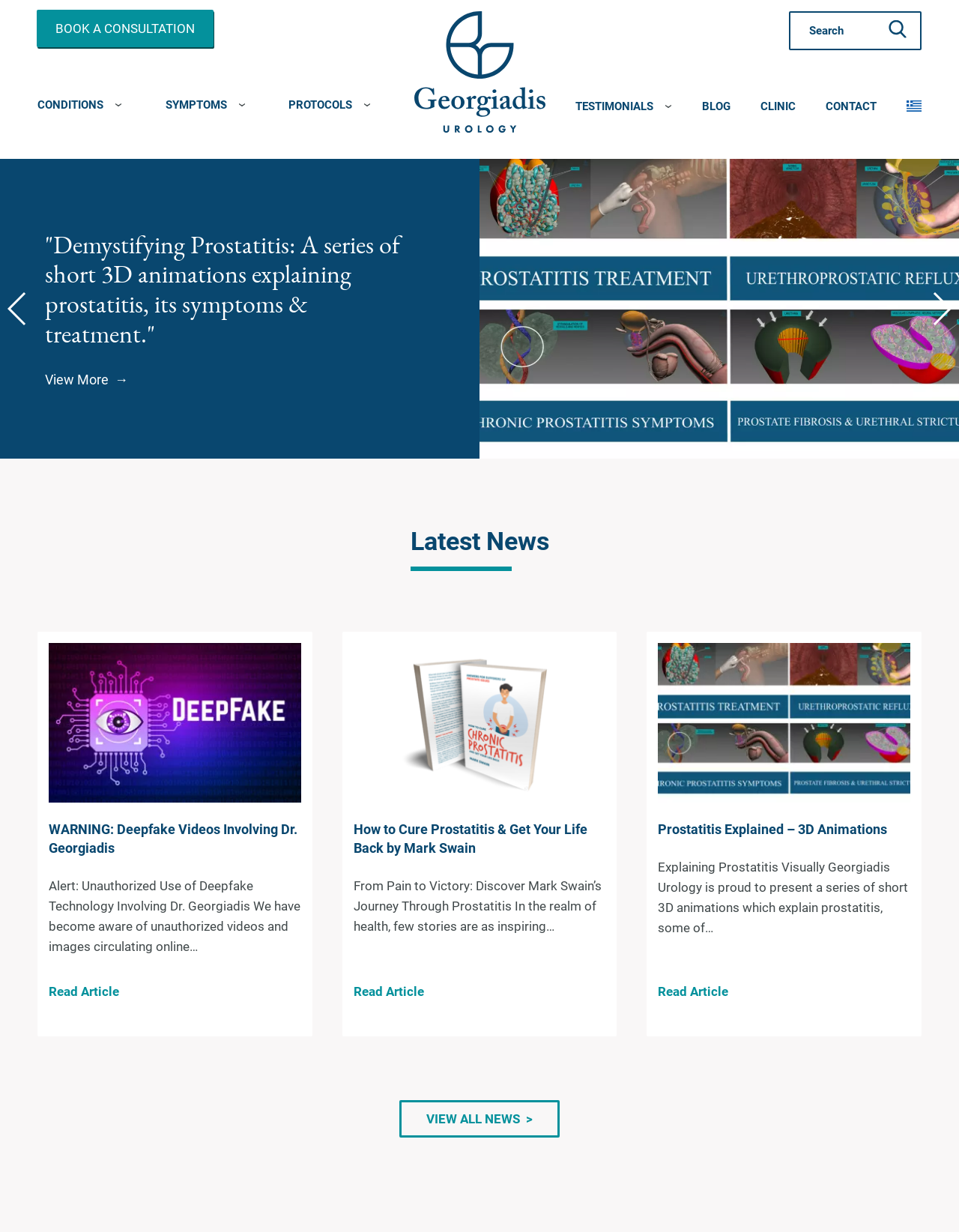Find and indicate the bounding box coordinates of the region you should select to follow the given instruction: "View more about prostatitis".

[0.047, 0.301, 0.134, 0.314]